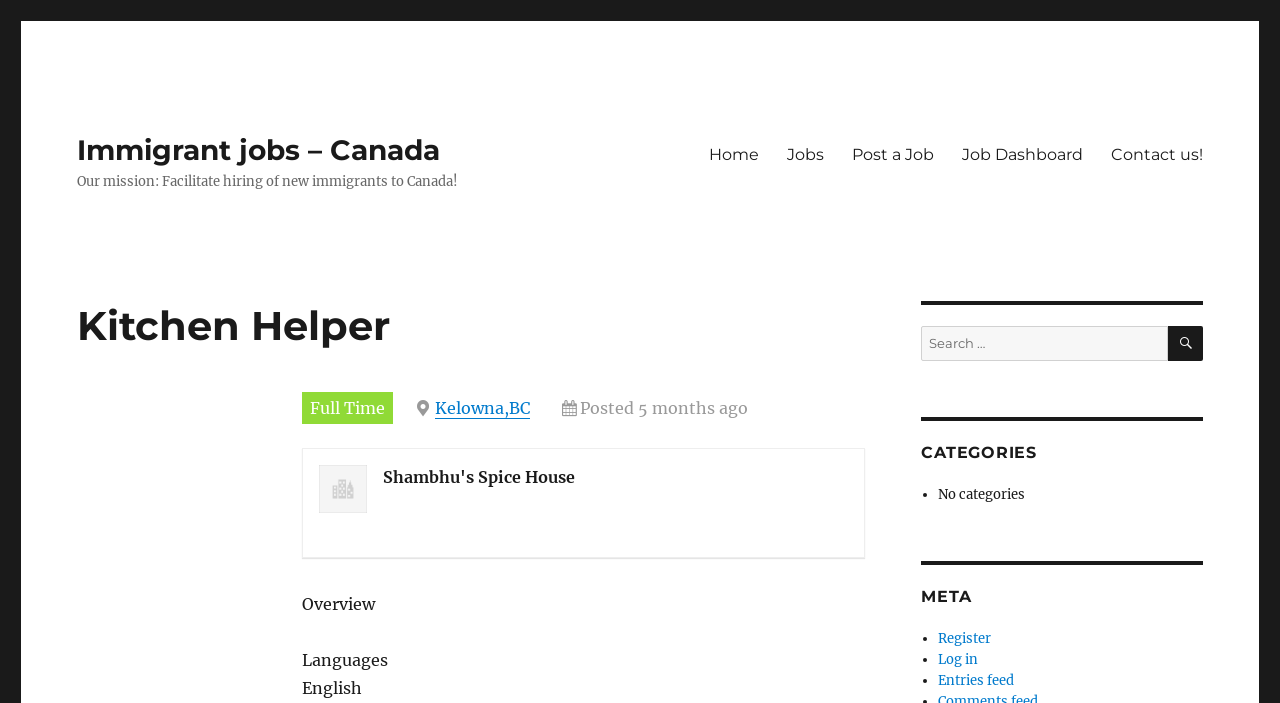Using the details from the image, please elaborate on the following question: What is the language required for the job?

The language required for the job is English which is indicated by the StaticText element 'English' located in the 'Languages' section.